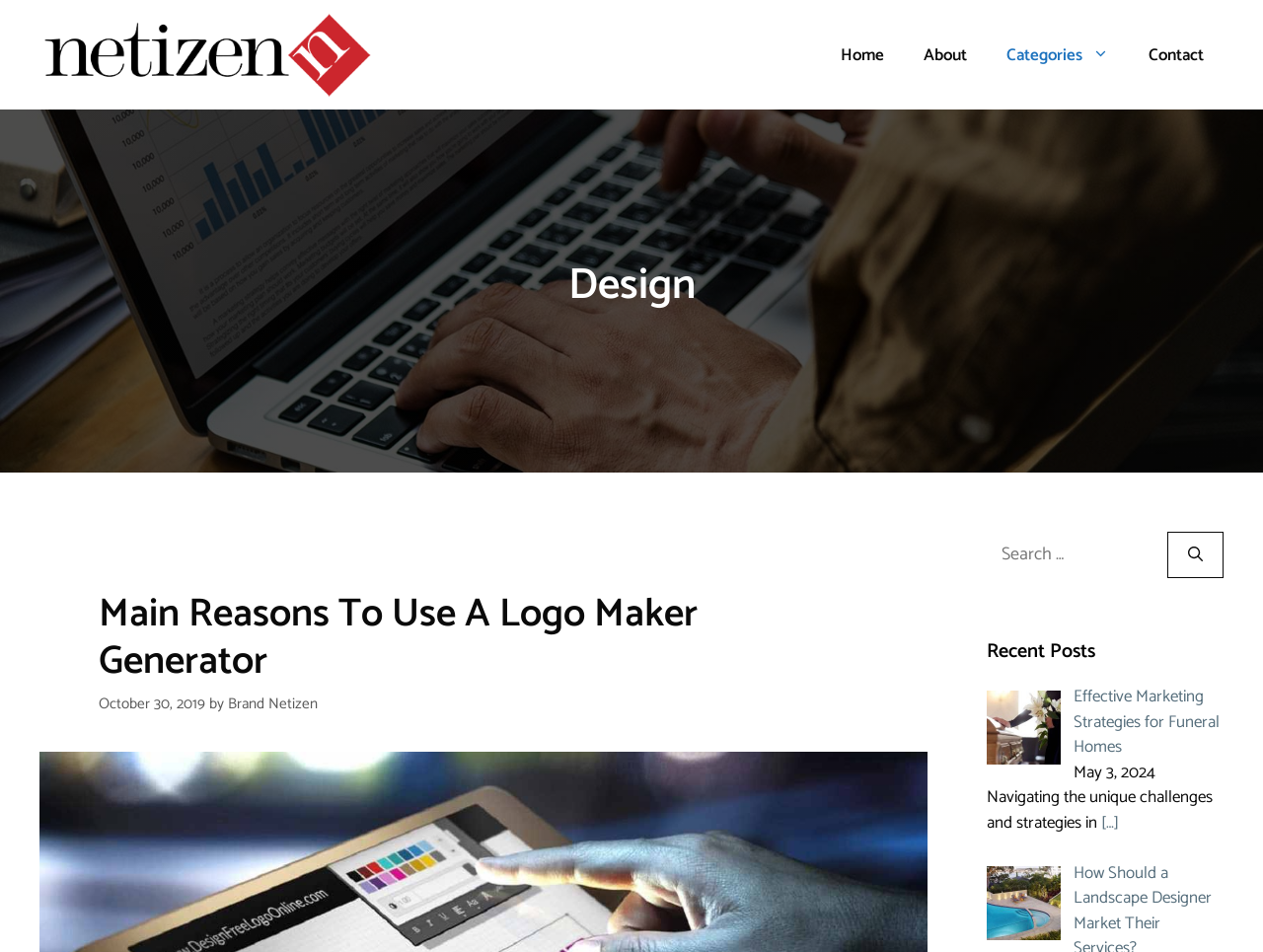Identify the bounding box coordinates for the element that needs to be clicked to fulfill this instruction: "view the Effective Marketing Strategies for Funeral Homes post". Provide the coordinates in the format of four float numbers between 0 and 1: [left, top, right, bottom].

[0.85, 0.718, 0.965, 0.799]